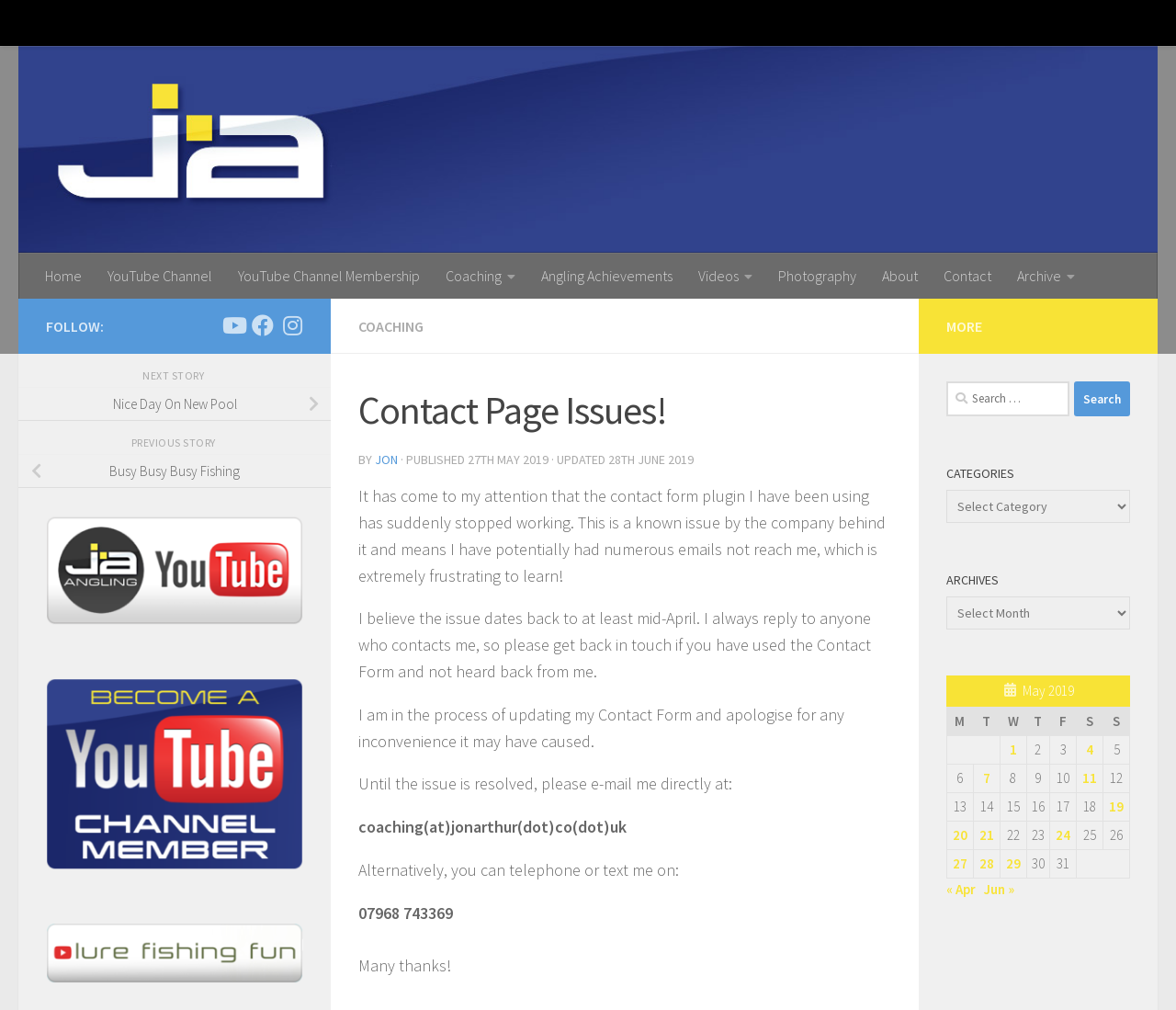What type of content does the author create?
Analyze the image and deliver a detailed answer to the question.

The author creates content related to fishing and photography, as evidenced by the links to 'Angling Achievements', 'Videos', and 'Photography' at the top of the page.